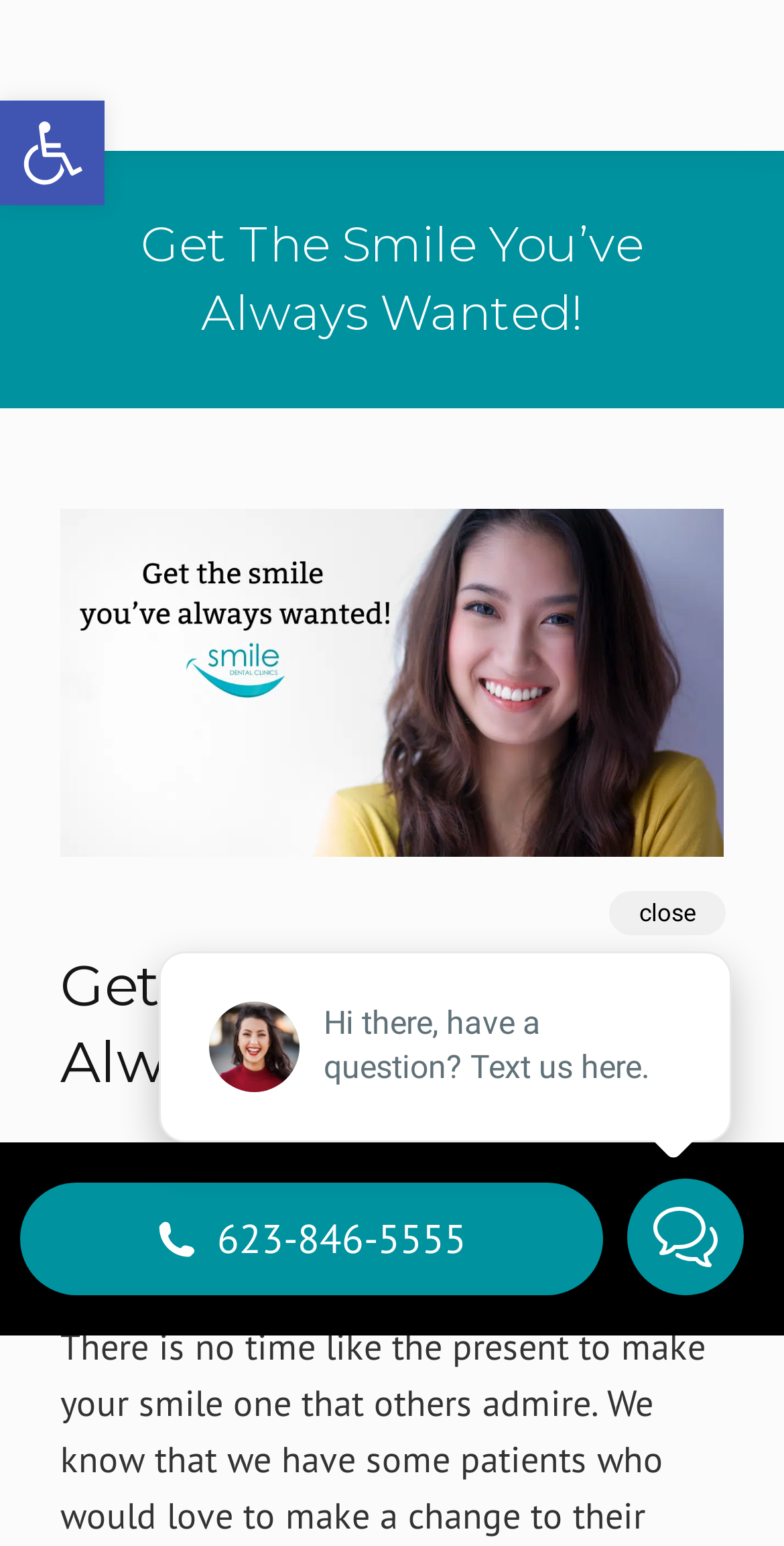Create an elaborate caption for the webpage.

The webpage is about cosmetic dentistry treatments, with a focus on transforming one's smile. At the top of the page, there is a prominent heading that reads "Get The Smile You’ve Always Wanted!" accompanied by a large image with a similar caption. Below this heading, there is another instance of the same heading, possibly serving as a subheading.

On the top-right corner of the page, there is a link to go back to the top of the page, accompanied by a small image. On the top-left corner, there is a button to open an accessibility toolbar, which features an image with the label "Accessibility Tools".

In the middle of the page, there is a call-to-action section with a phone number, "(623) 235-8195", and an invitation to schedule an appointment. Below this section, there is a button to open a chat widget, accompanied by two small images. Next to the chat button, there is a static text that reads "Hi there, have a question? Text us here." 

At the bottom of the page, there is a button to close a toolbar or a widget, possibly related to the chat function. Overall, the page has a simple and clean layout, with a focus on promoting cosmetic dentistry services and encouraging visitors to take action.